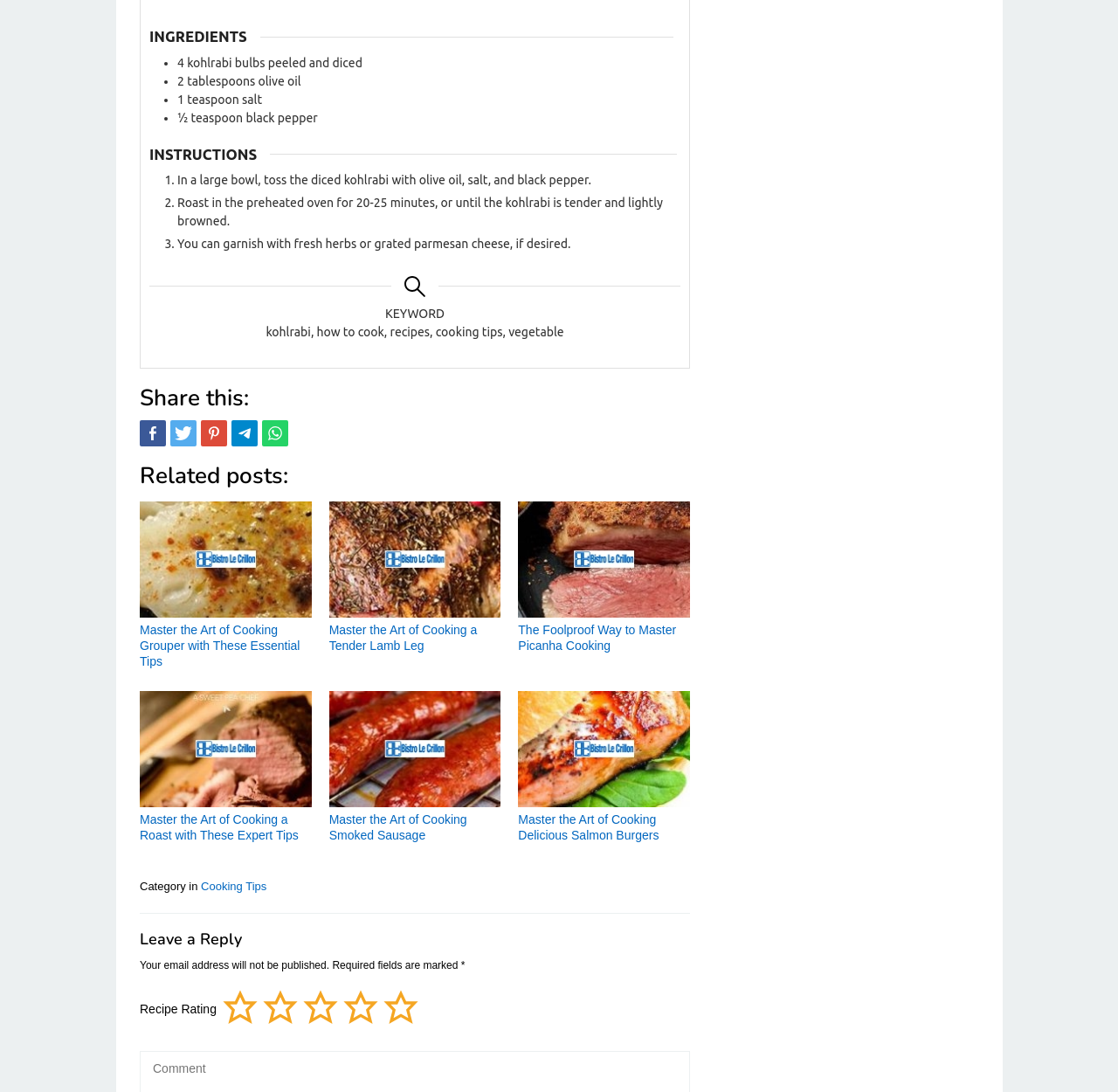For the given element description title="Share this", determine the bounding box coordinates of the UI element. The coordinates should follow the format (top-left x, top-left y, bottom-right x, bottom-right y) and be within the range of 0 to 1.

[0.125, 0.384, 0.148, 0.408]